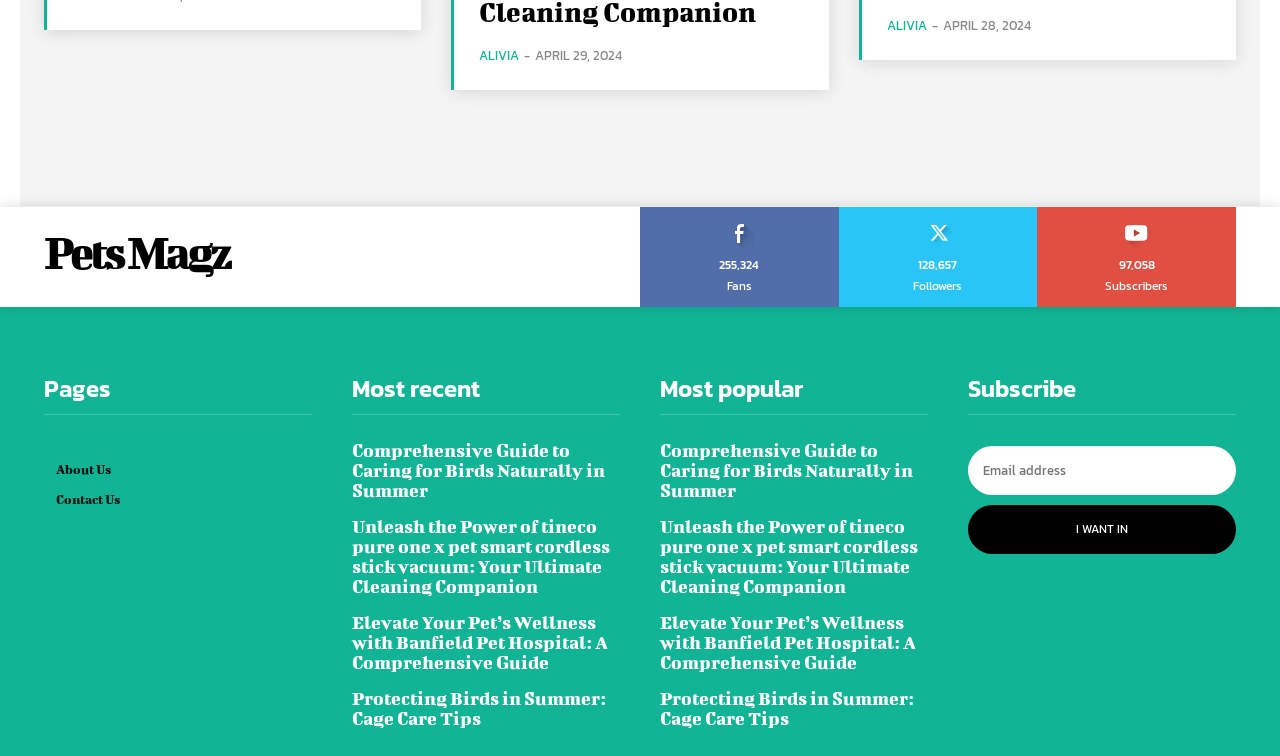What is the purpose of the textbox under 'Subscribe'?
We need a detailed and meticulous answer to the question.

The purpose of the textbox under the 'Subscribe' section is to input an email address, as indicated by the label 'email' and the required attribute.